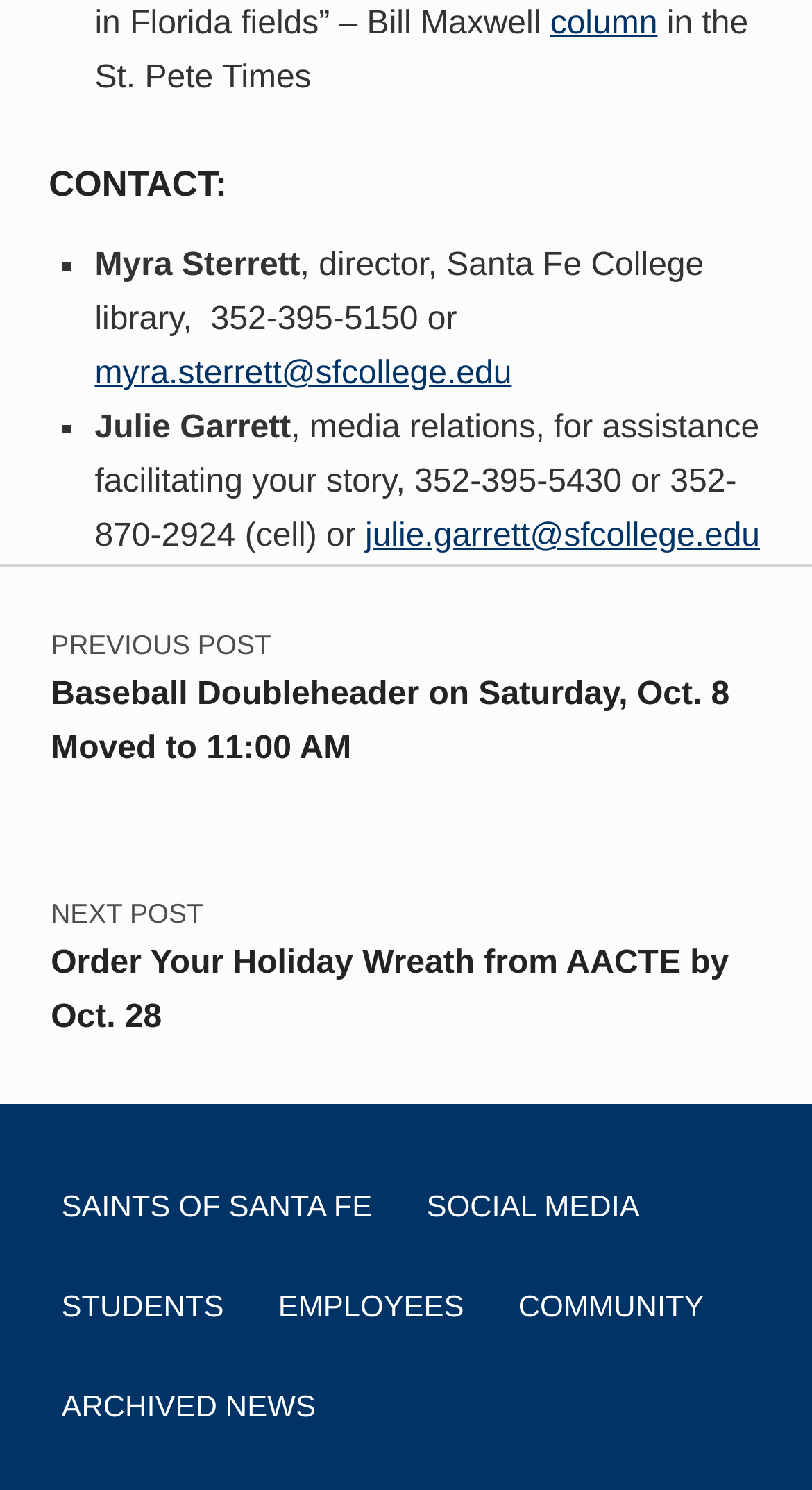Provide the bounding box coordinates for the UI element described in this sentence: "myra.sterrett@sfcollege.edu". The coordinates should be four float values between 0 and 1, i.e., [left, top, right, bottom].

[0.117, 0.239, 0.63, 0.263]